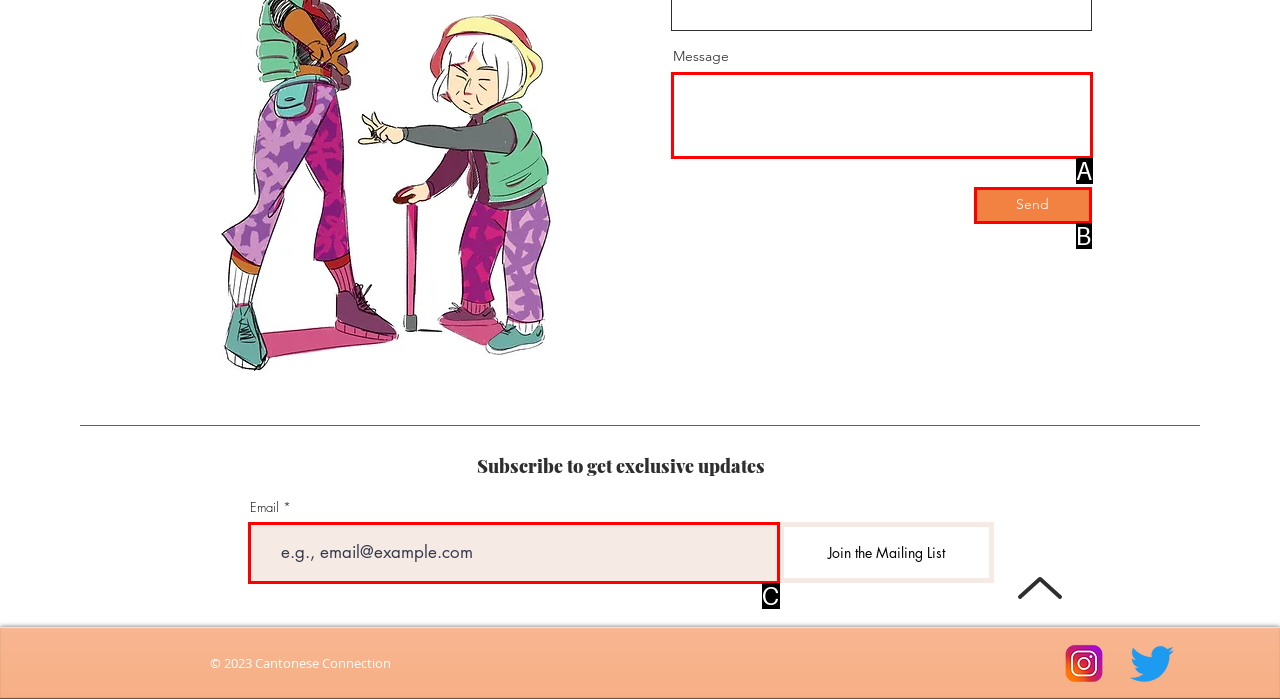Given the description: parent_node: Message
Identify the letter of the matching UI element from the options.

A